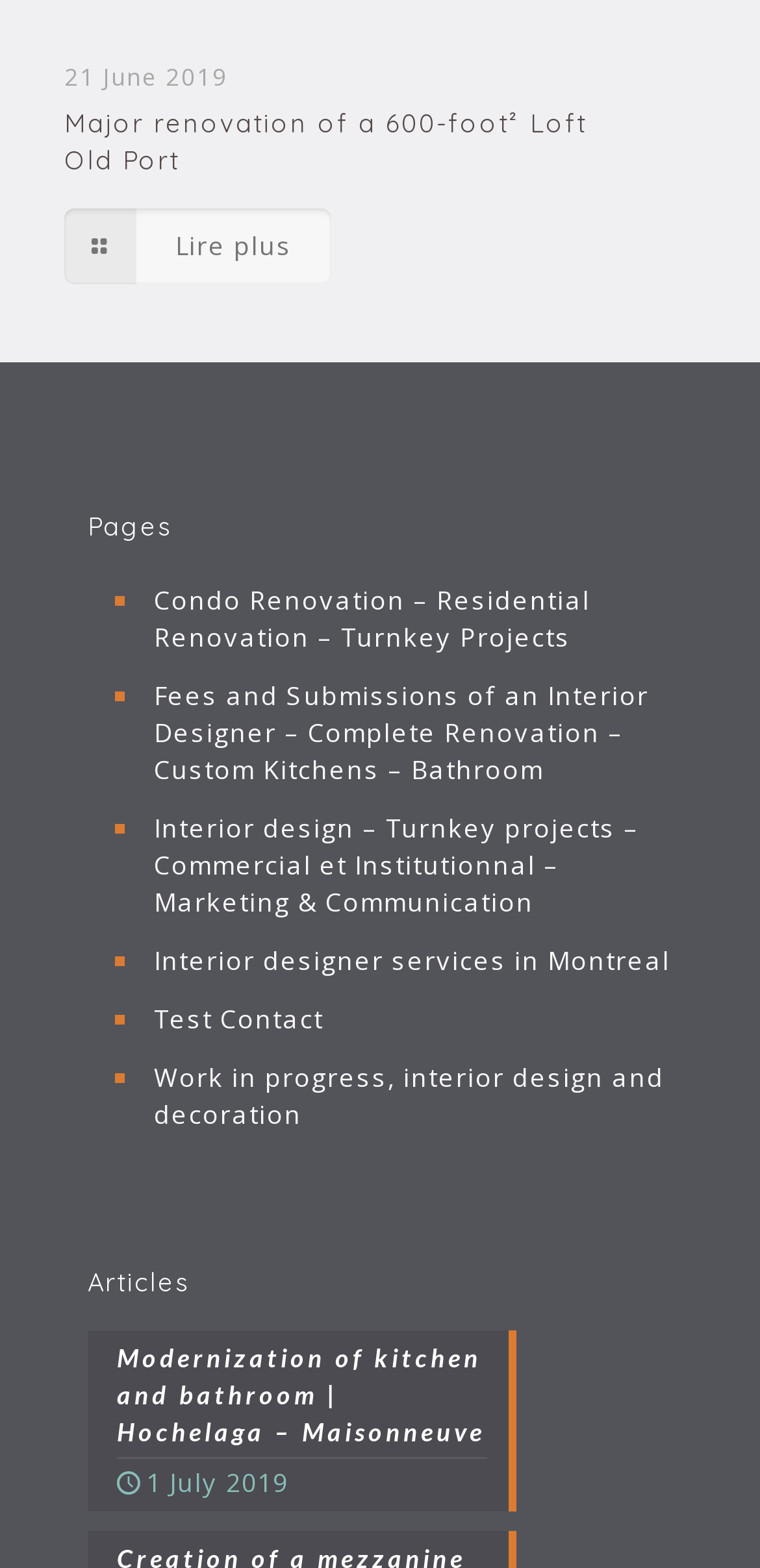From the image, can you give a detailed response to the question below:
How many links are under the 'Pages' heading?

There are five links under the 'Pages' heading, each represented by a list marker and a link text, indicating different types of projects or services offered by the interior designer.